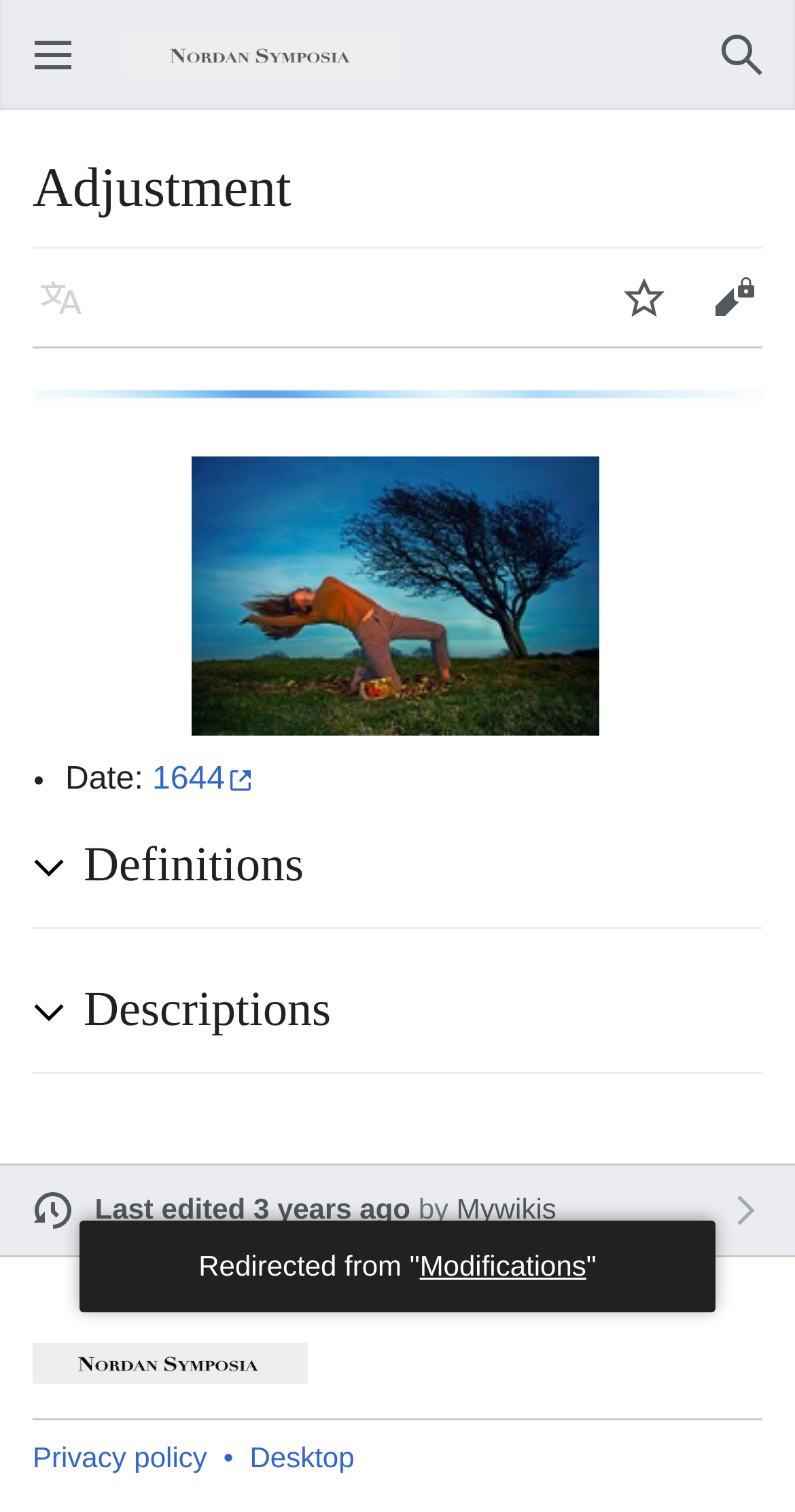Given the description of a UI element: "Privacy policy", identify the bounding box coordinates of the matching element in the webpage screenshot.

[0.041, 0.953, 0.26, 0.975]